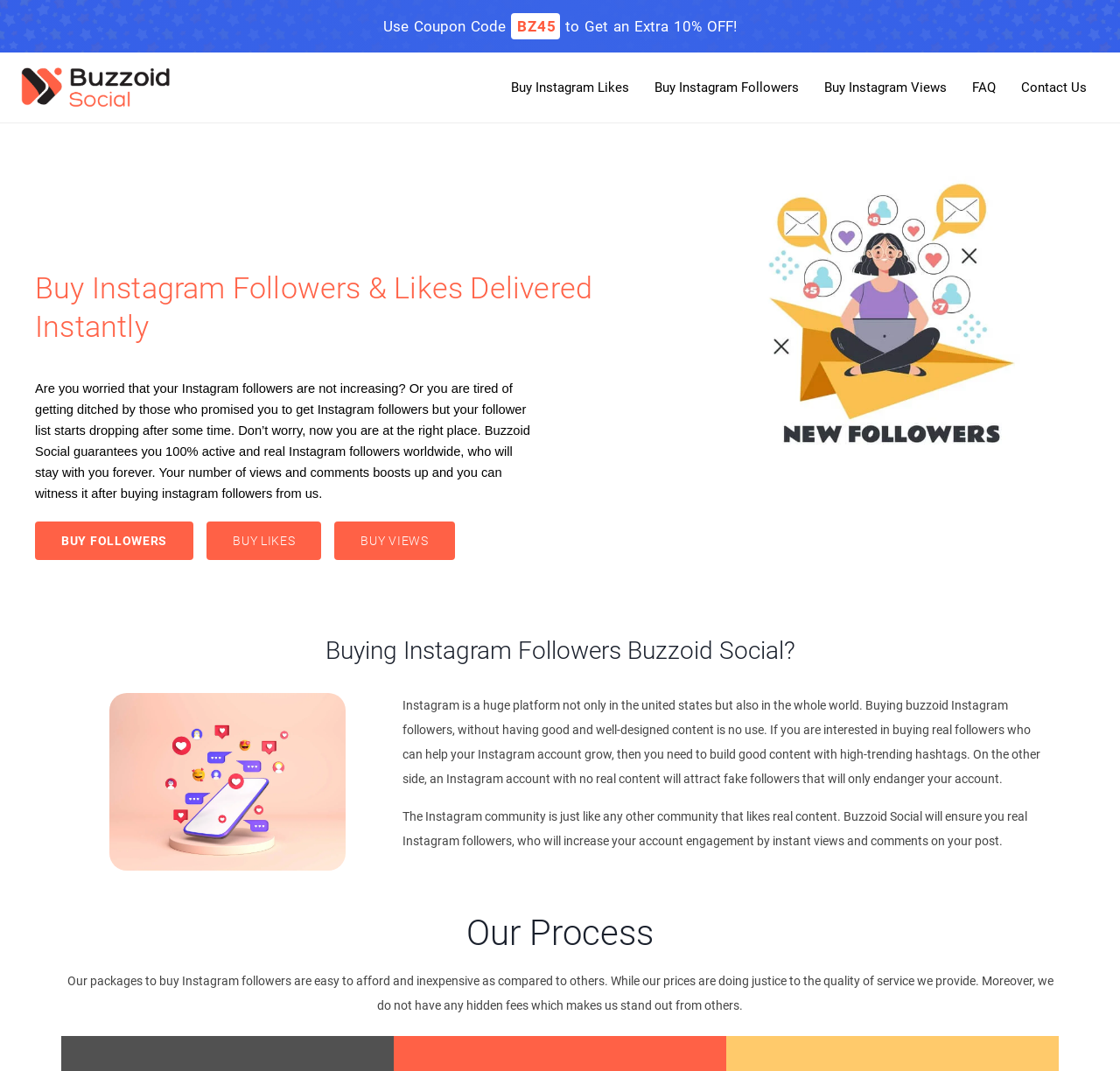Identify the bounding box coordinates of the area you need to click to perform the following instruction: "Explore the DNS category".

None